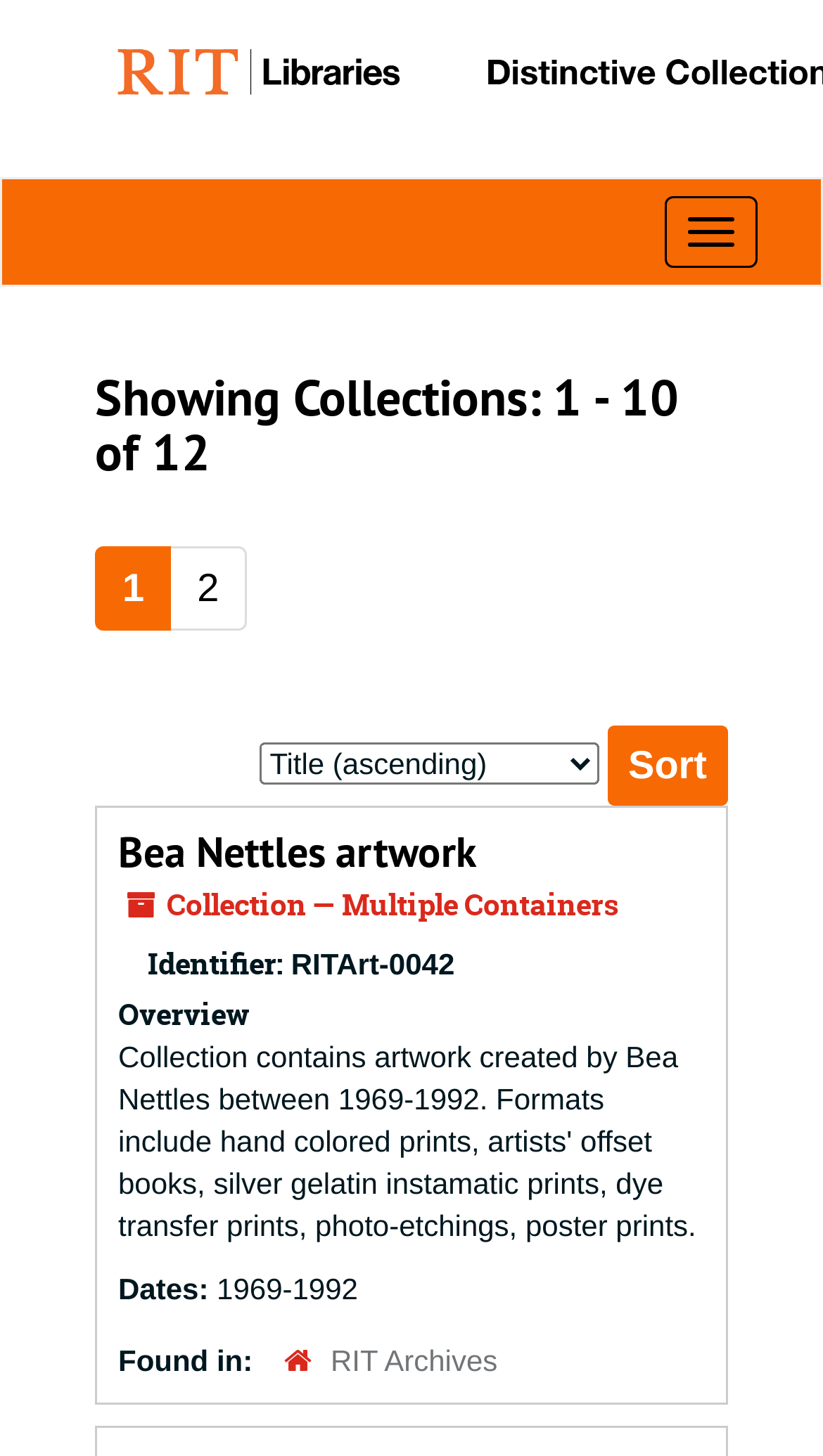Using floating point numbers between 0 and 1, provide the bounding box coordinates in the format (top-left x, top-left y, bottom-right x, bottom-right y). Locate the UI element described here: parent_node: Sort by: name="commit" value="Sort"

[0.738, 0.499, 0.885, 0.554]